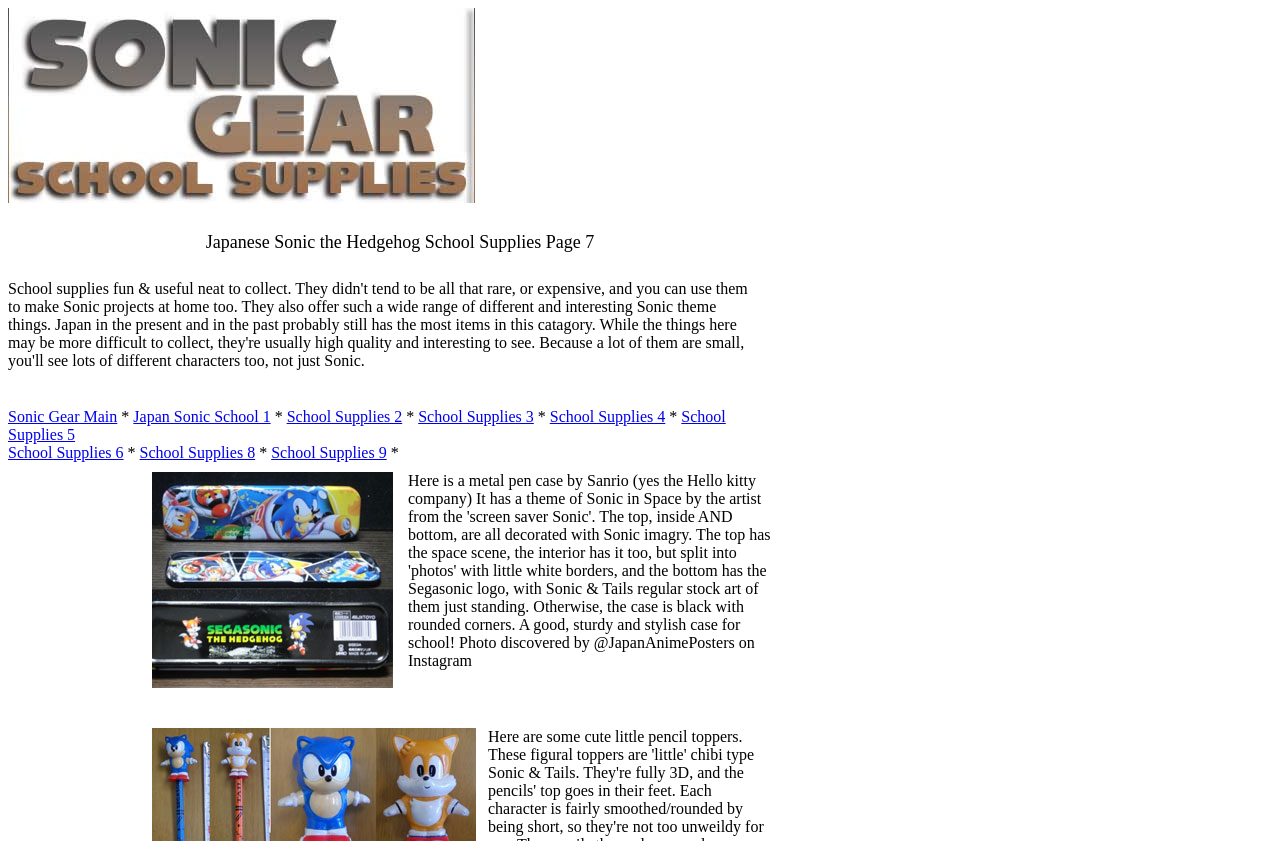Identify the bounding box coordinates for the UI element described by the following text: "Japan Sonic School 1". Provide the coordinates as four float numbers between 0 and 1, in the format [left, top, right, bottom].

[0.104, 0.485, 0.211, 0.505]